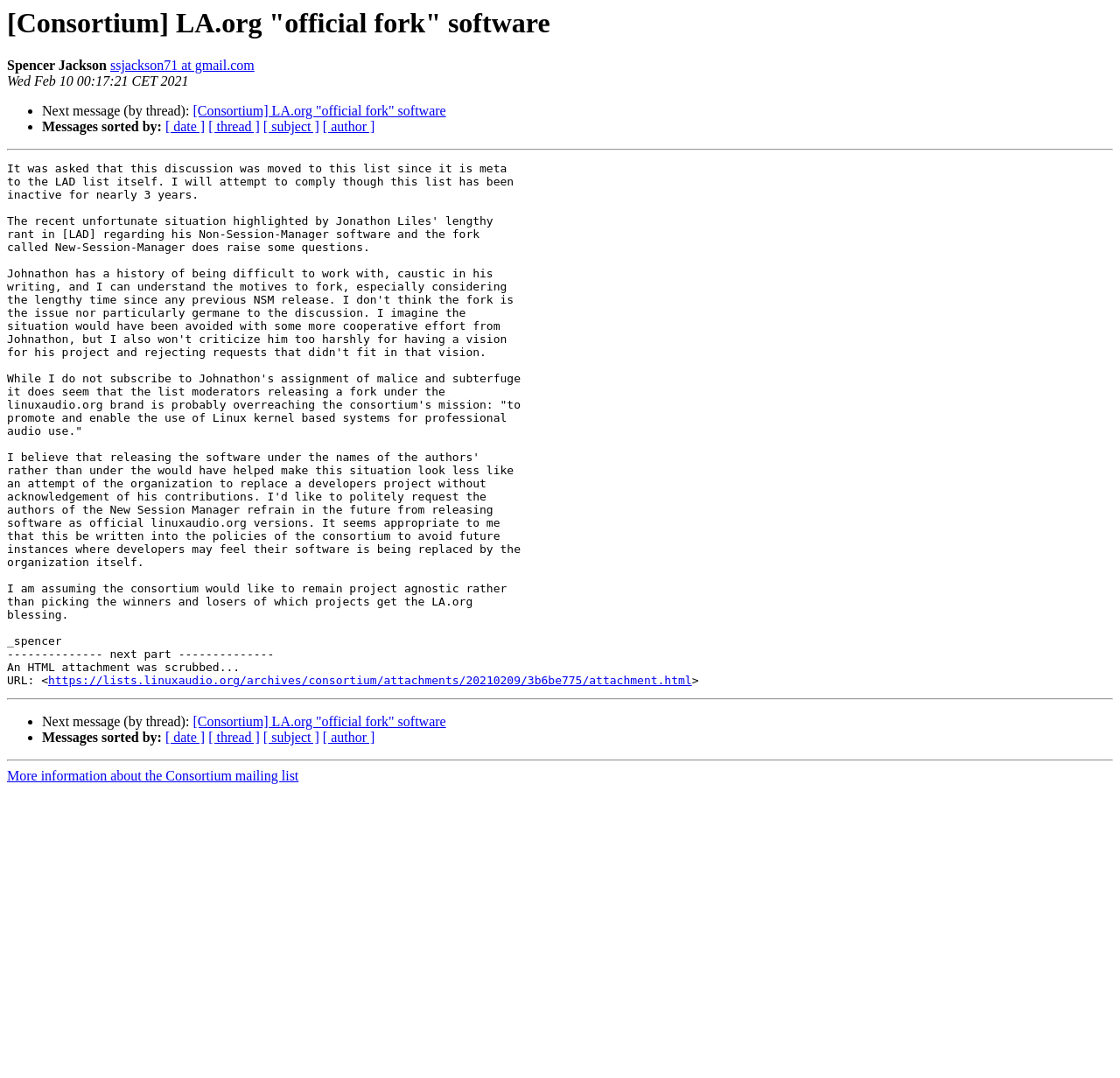Please find the bounding box coordinates of the element's region to be clicked to carry out this instruction: "Sort messages by date".

[0.148, 0.111, 0.183, 0.125]